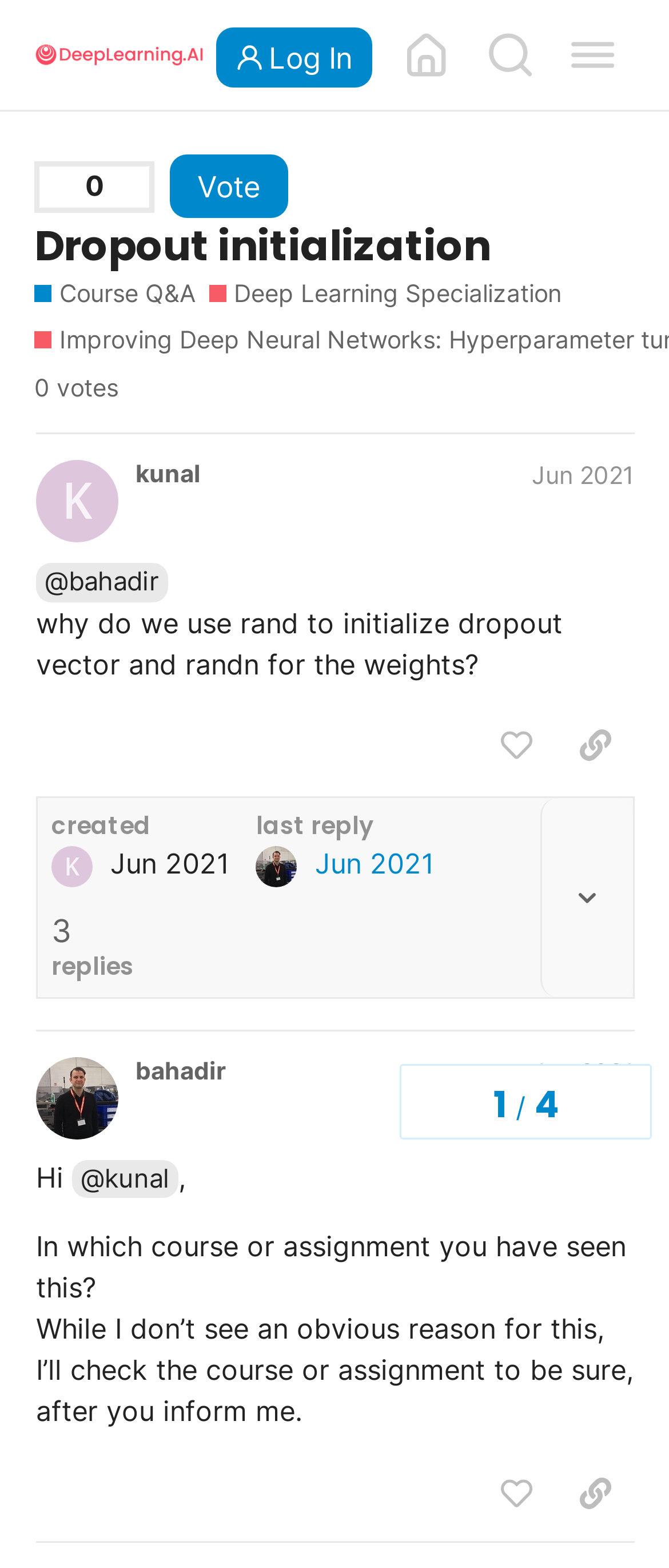Please identify the bounding box coordinates of the element's region that needs to be clicked to fulfill the following instruction: "Copy a link to the post". The bounding box coordinates should consist of four float numbers between 0 and 1, i.e., [left, top, right, bottom].

[0.831, 0.454, 0.949, 0.497]